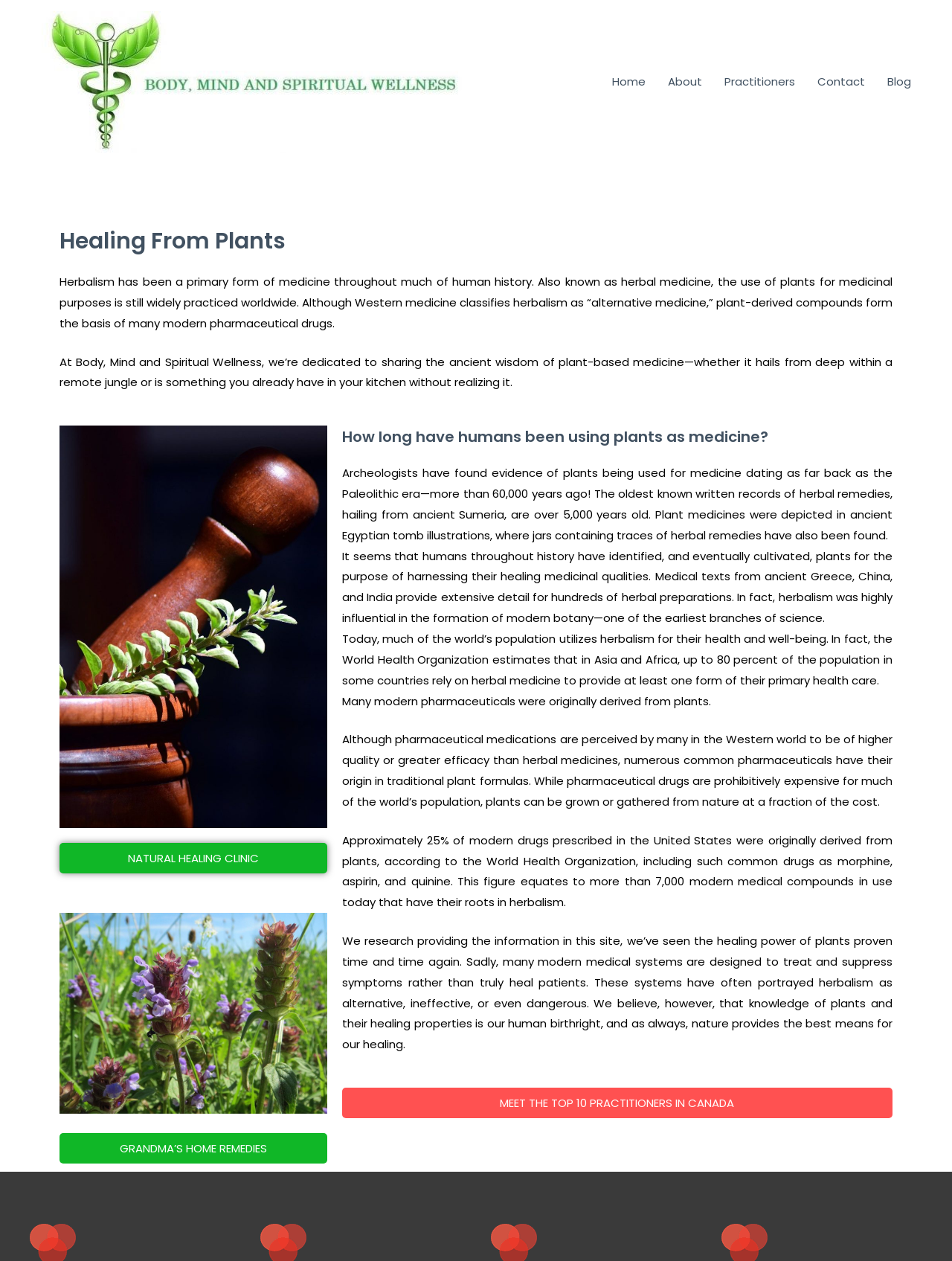Please identify the coordinates of the bounding box for the clickable region that will accomplish this instruction: "Learn about the top 10 practitioners in Canada".

[0.359, 0.863, 0.937, 0.887]